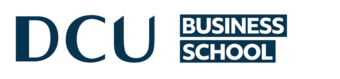Provide a thorough description of the contents of the image.

The image prominently features the logo of the "DCU Business School." The logo is designed with a modern and professional aesthetic, showcasing the acronym "DCU" in bold, dark blue letters alongside the words "BUSINESS SCHOOL" in a similar hue, creating a cohesive and visually appealing identity. This emblem represents the institution's commitment to excellence in business education and serves as a key element of its branding.